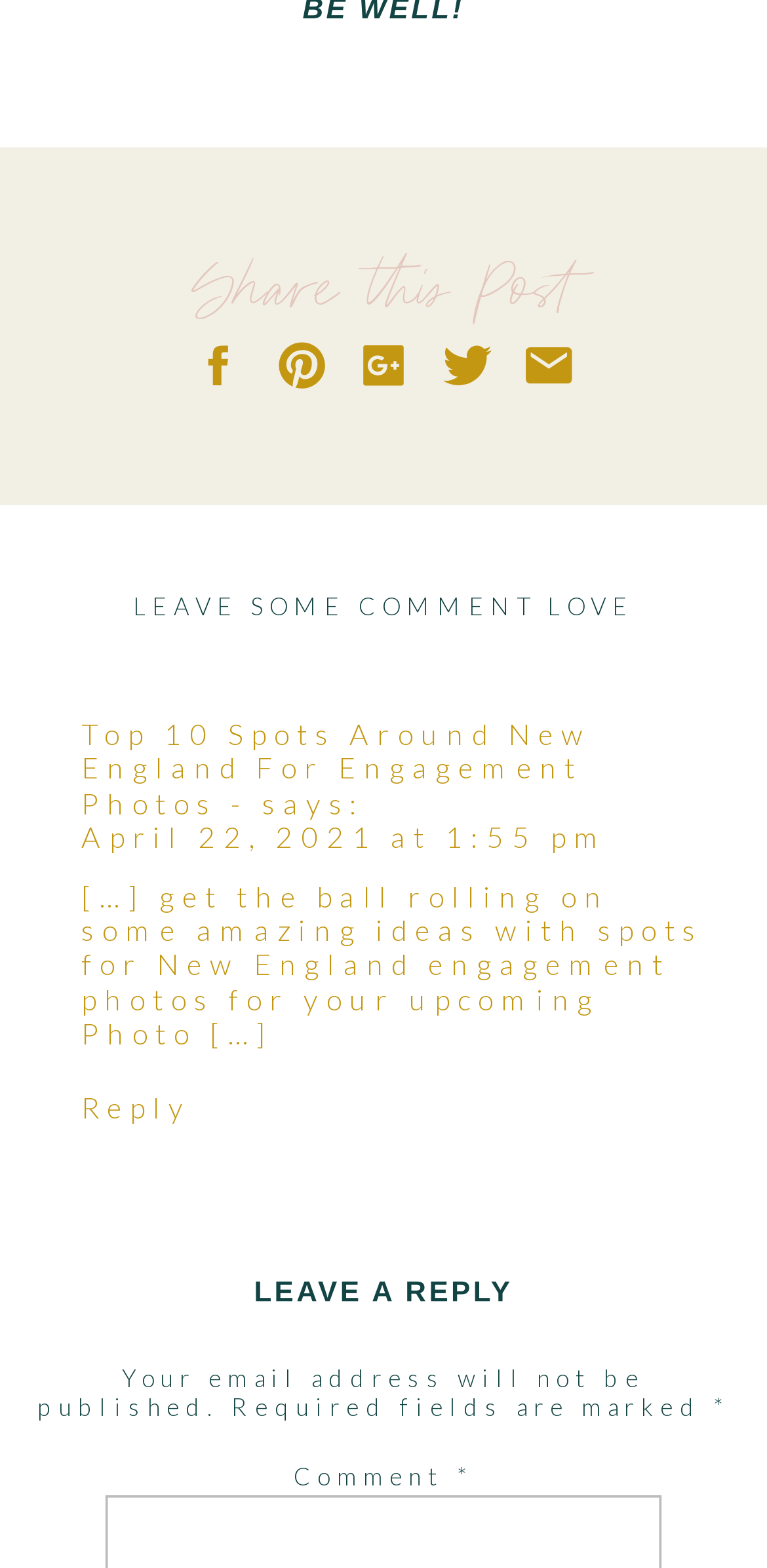Given the description of the UI element: "parent_node: Share this Post", predict the bounding box coordinates in the form of [left, top, right, bottom], with each value being a float between 0 and 1.

[0.575, 0.216, 0.644, 0.25]